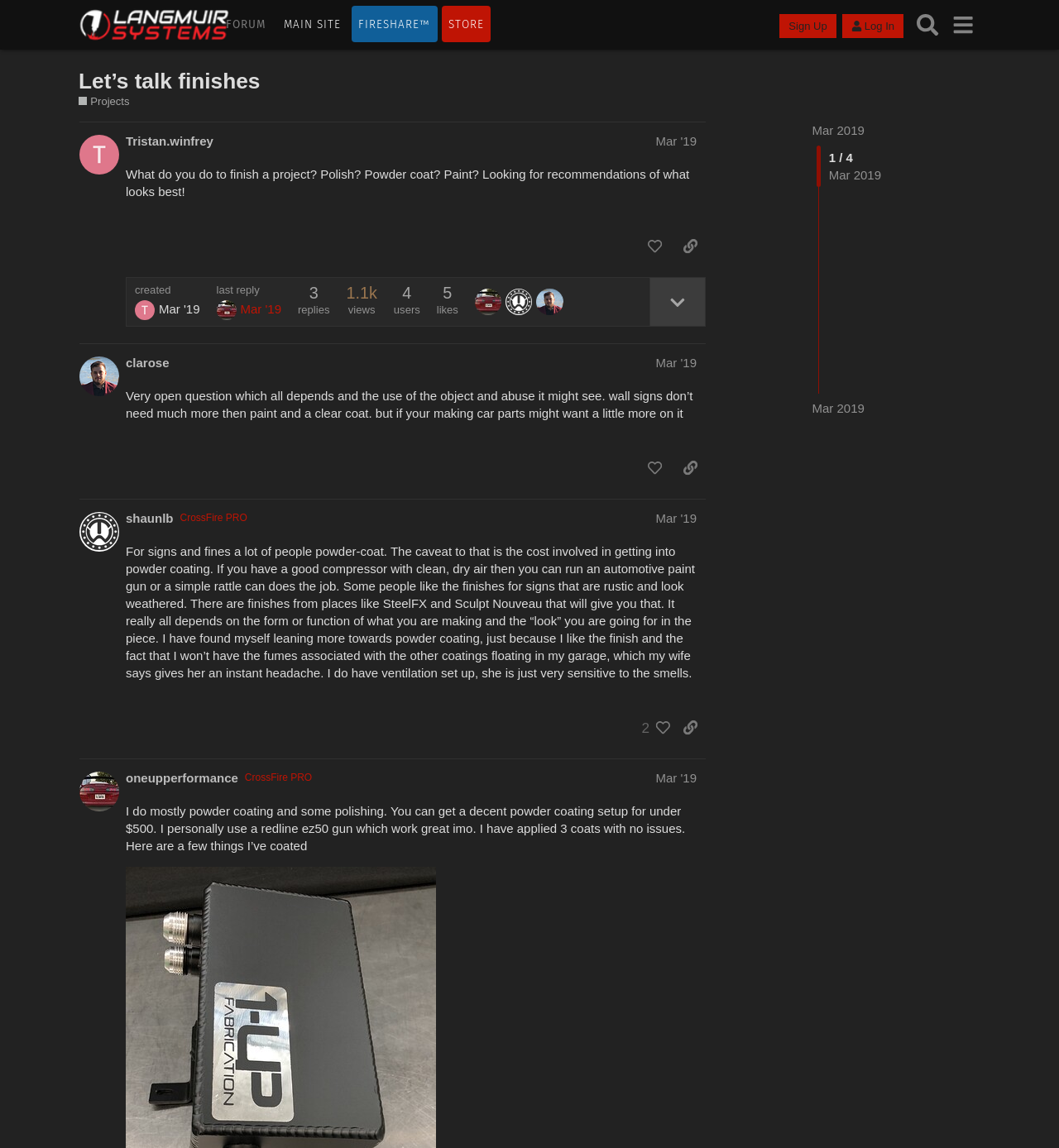From the given element description: "2", find the bounding box for the UI element. Provide the coordinates as four float numbers between 0 and 1, in the order [left, top, right, bottom].

[0.598, 0.622, 0.633, 0.646]